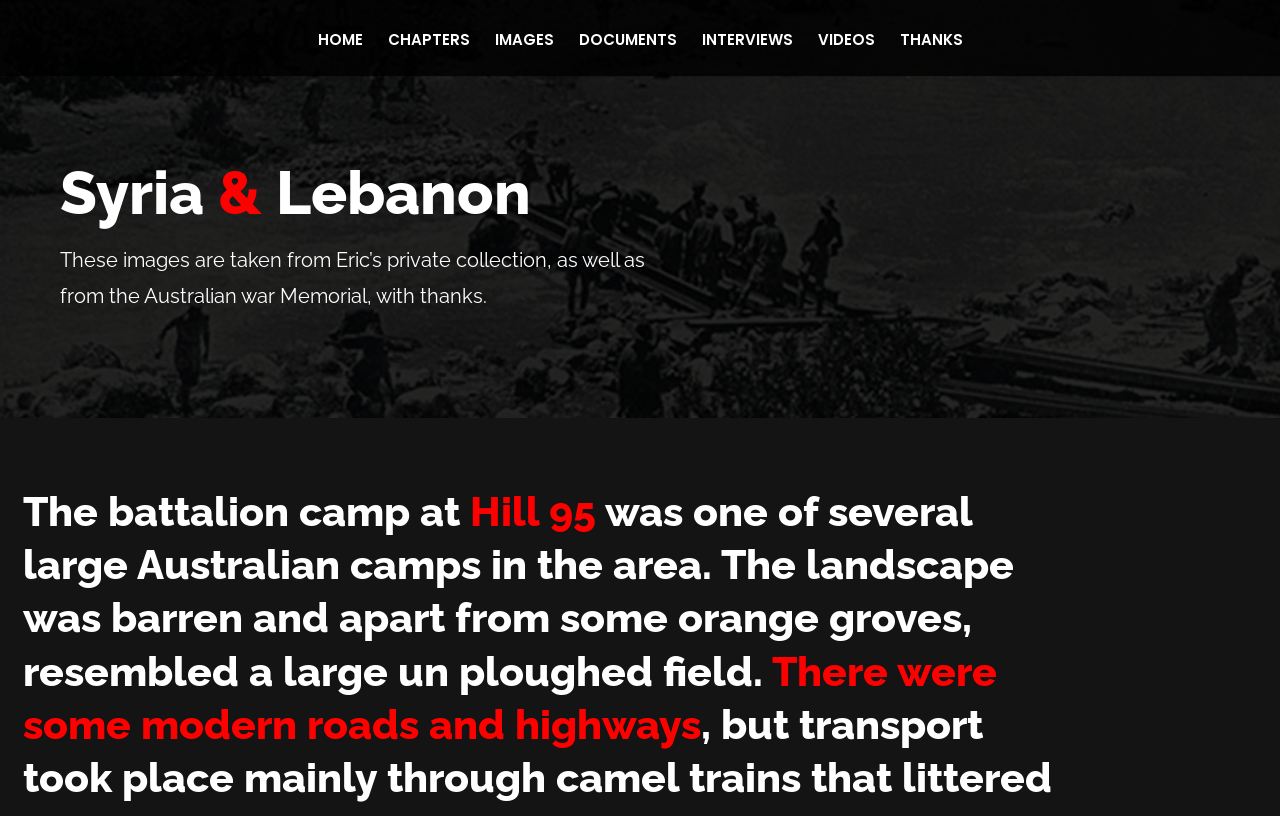Provide the bounding box coordinates, formatted as (top-left x, top-left y, bottom-right x, bottom-right y), with all values being floating point numbers between 0 and 1. Identify the bounding box of the UI element that matches the description: INTERVIEWS

[0.548, 0.041, 0.619, 0.094]